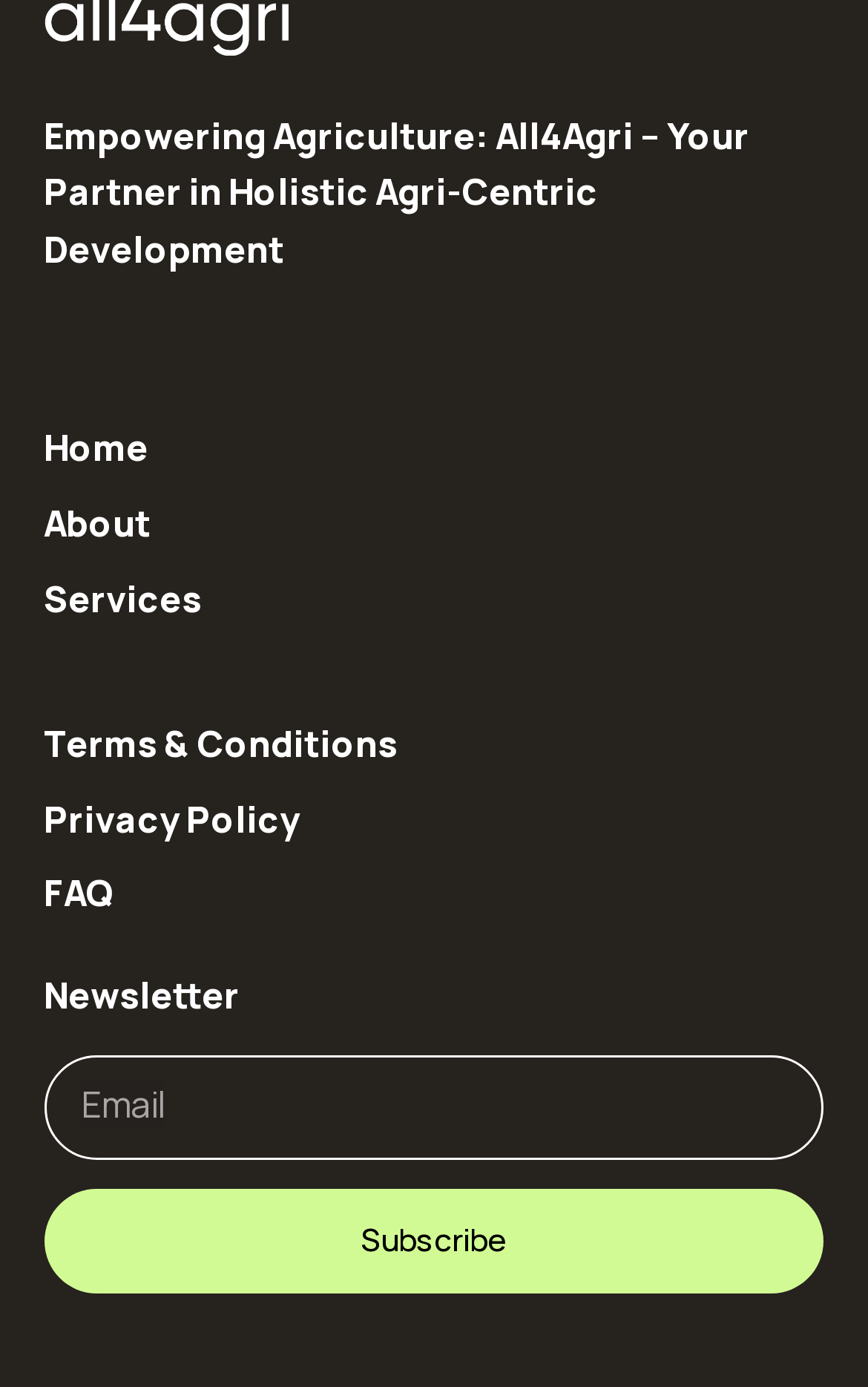Find the UI element described as: "Privacy Policy" and predict its bounding box coordinates. Ensure the coordinates are four float numbers between 0 and 1, [left, top, right, bottom].

[0.051, 0.571, 0.949, 0.612]